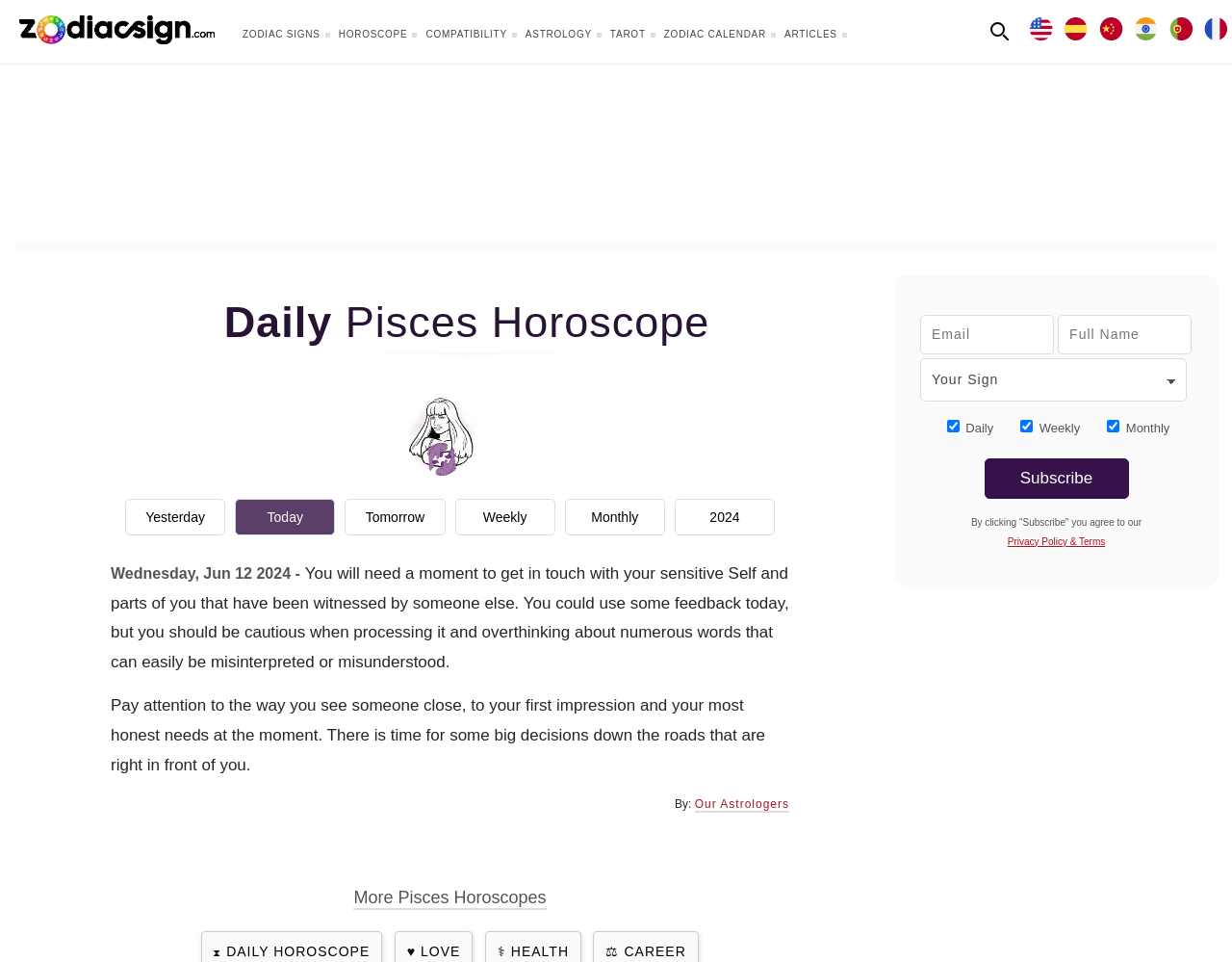Give a one-word or short phrase answer to this question: 
What is the current zodiac sign being displayed?

Pisces